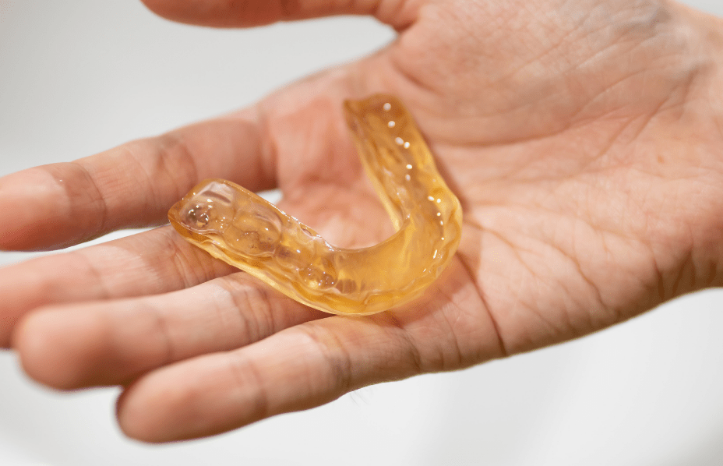Elaborate on all the key elements and details present in the image.

The image showcases a hand holding a clear oral appliance, which is an essential tool for individuals suffering from obstructive sleep apnea (OSA) and chronic snoring. This specific appliance is designed to fit comfortably over the teeth, helping to maintain an open airway during sleep. The warm, amber hue of the appliance highlights its custom design, likely tailored to the user's mouth for added comfort and effectiveness. This oral appliance therapy is a pivotal aspect of sleep medicine, aiming to improve sleep quality for both the user and those nearby, emphasizing the importance of seeking specialized care for such conditions. The background suggests a clinical setting, reinforcing the context of dental care and treatment options offered for sleep-related disorders.